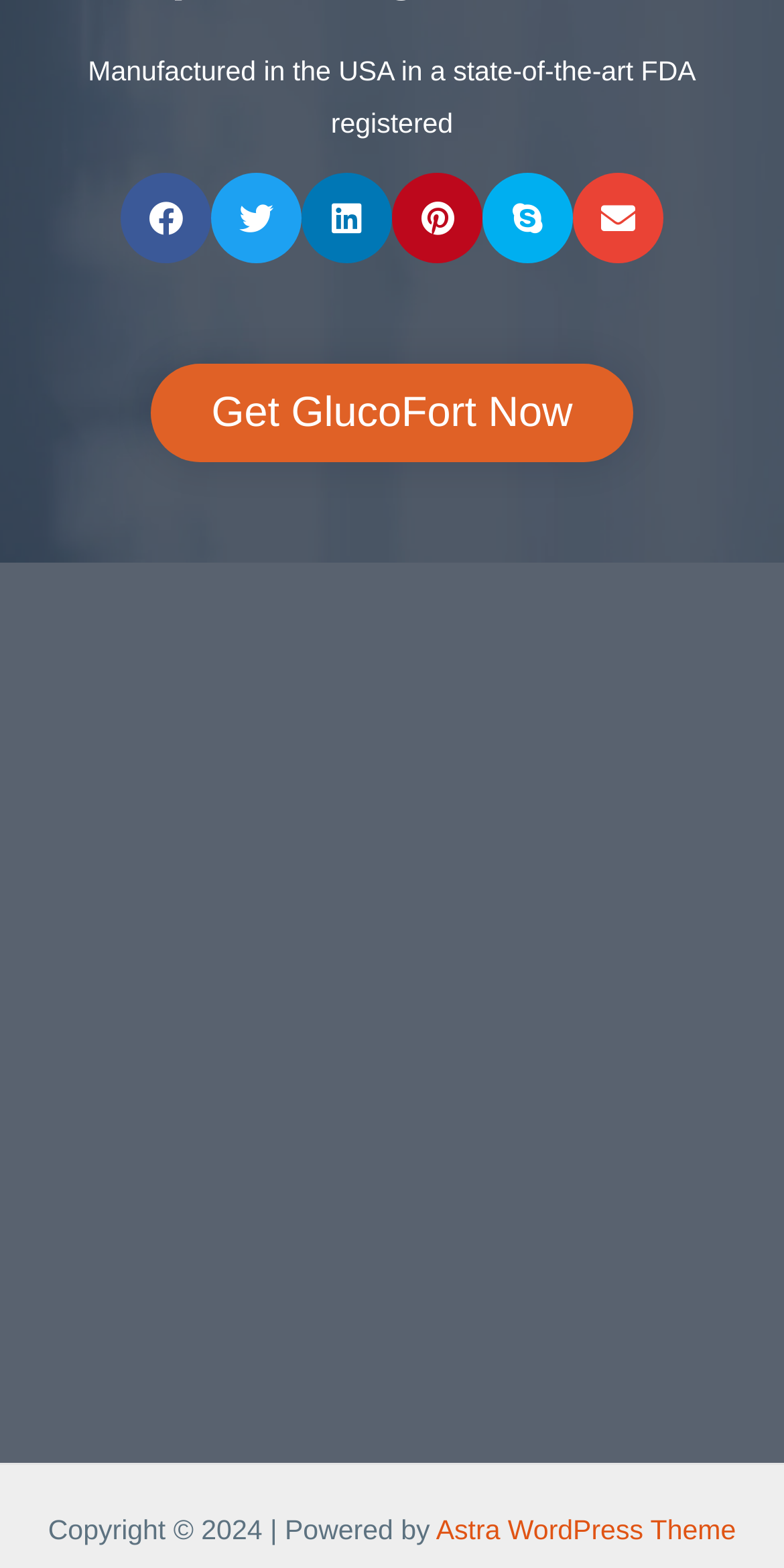Find the bounding box coordinates for the area you need to click to carry out the instruction: "Share on facebook". The coordinates should be four float numbers between 0 and 1, indicated as [left, top, right, bottom].

[0.154, 0.11, 0.269, 0.168]